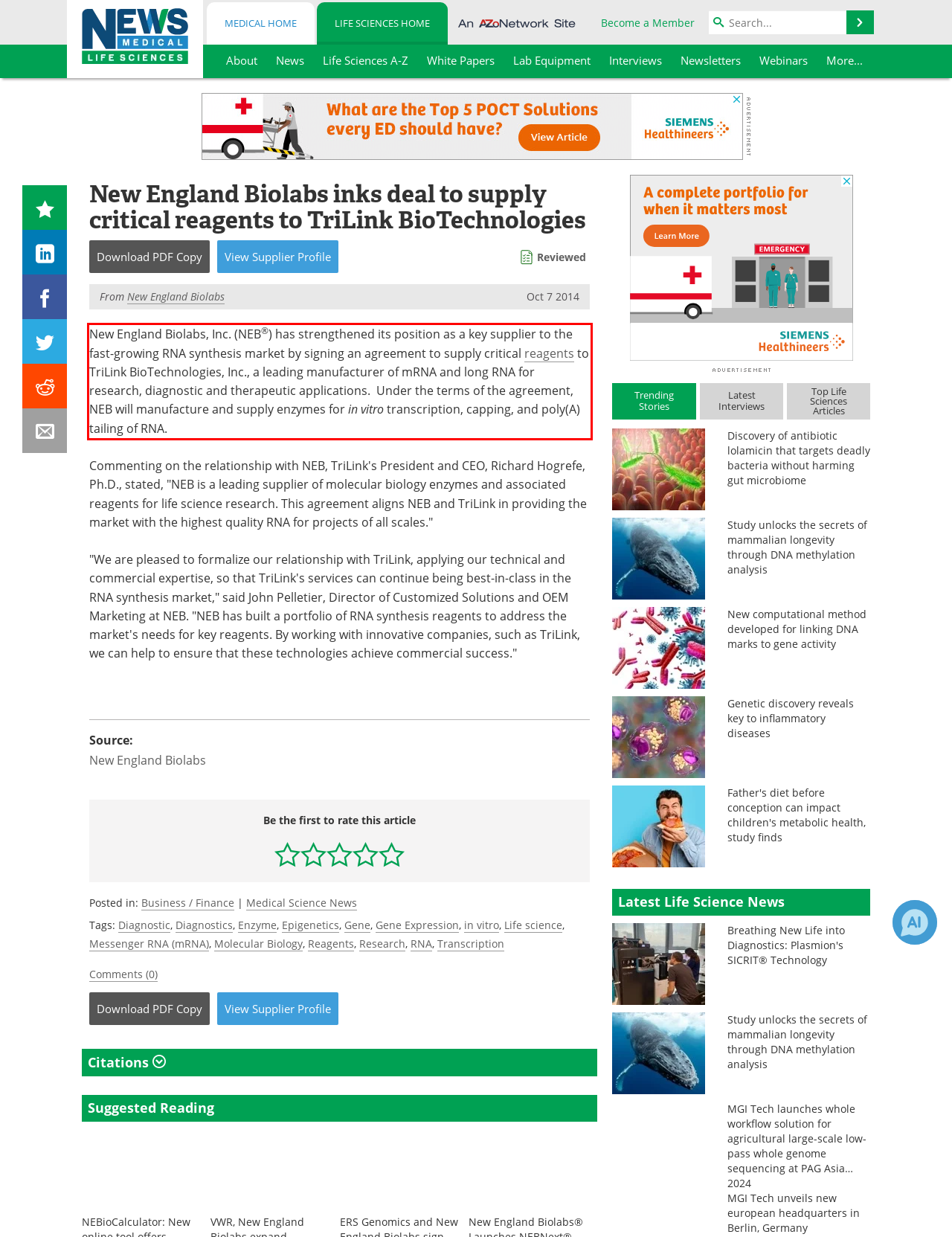Given a screenshot of a webpage containing a red rectangle bounding box, extract and provide the text content found within the red bounding box.

New England Biolabs, Inc. (NEB®) has strengthened its position as a key supplier to the fast-growing RNA synthesis market by signing an agreement to supply critical reagents to TriLink BioTechnologies, Inc., a leading manufacturer of mRNA and long RNA for research, diagnostic and therapeutic applications. Under the terms of the agreement, NEB will manufacture and supply enzymes for in vitro transcription, capping, and poly(A) tailing of RNA.